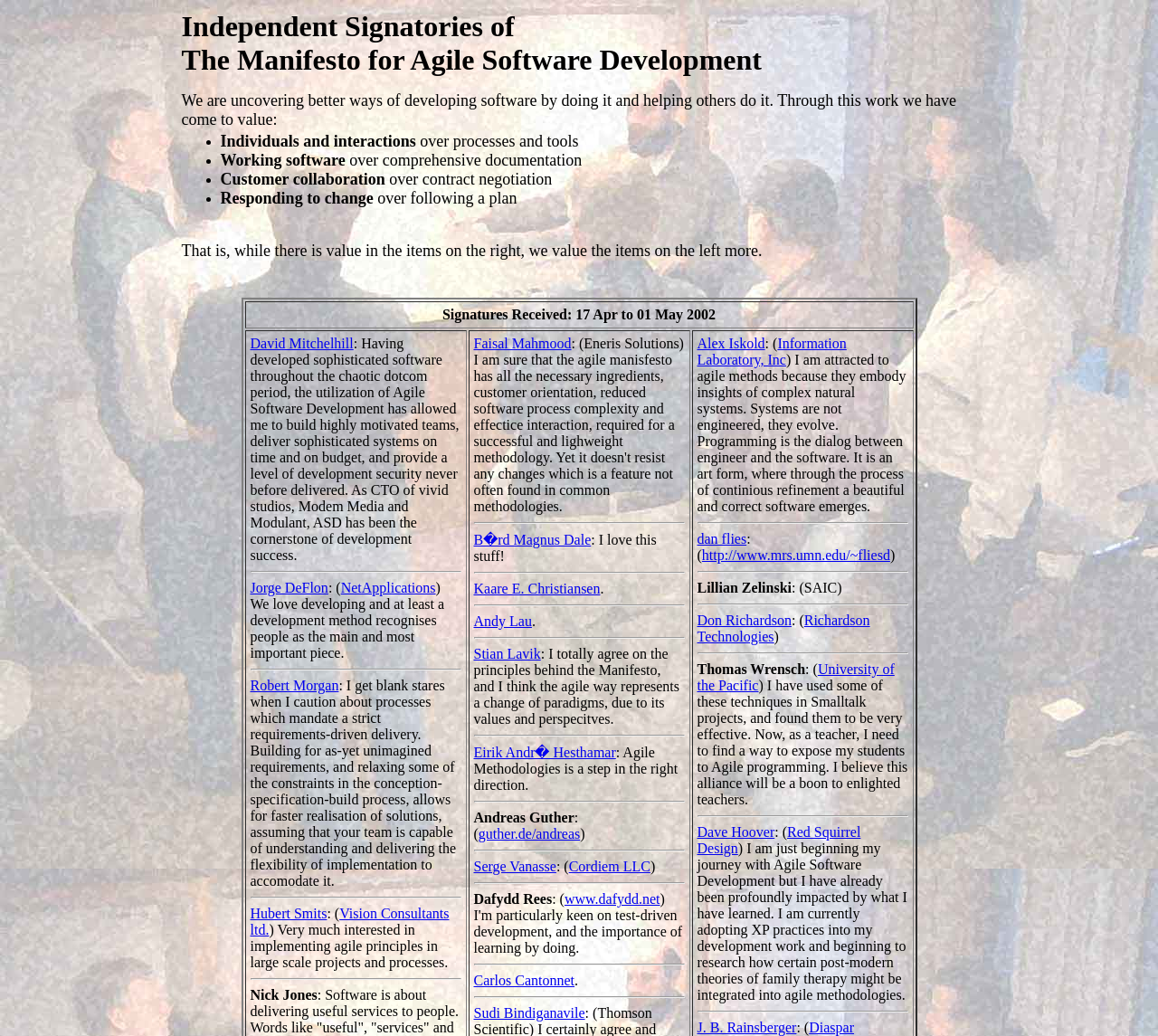Please identify the bounding box coordinates for the region that you need to click to follow this instruction: "View Robert Morgan's comment".

[0.216, 0.654, 0.293, 0.669]